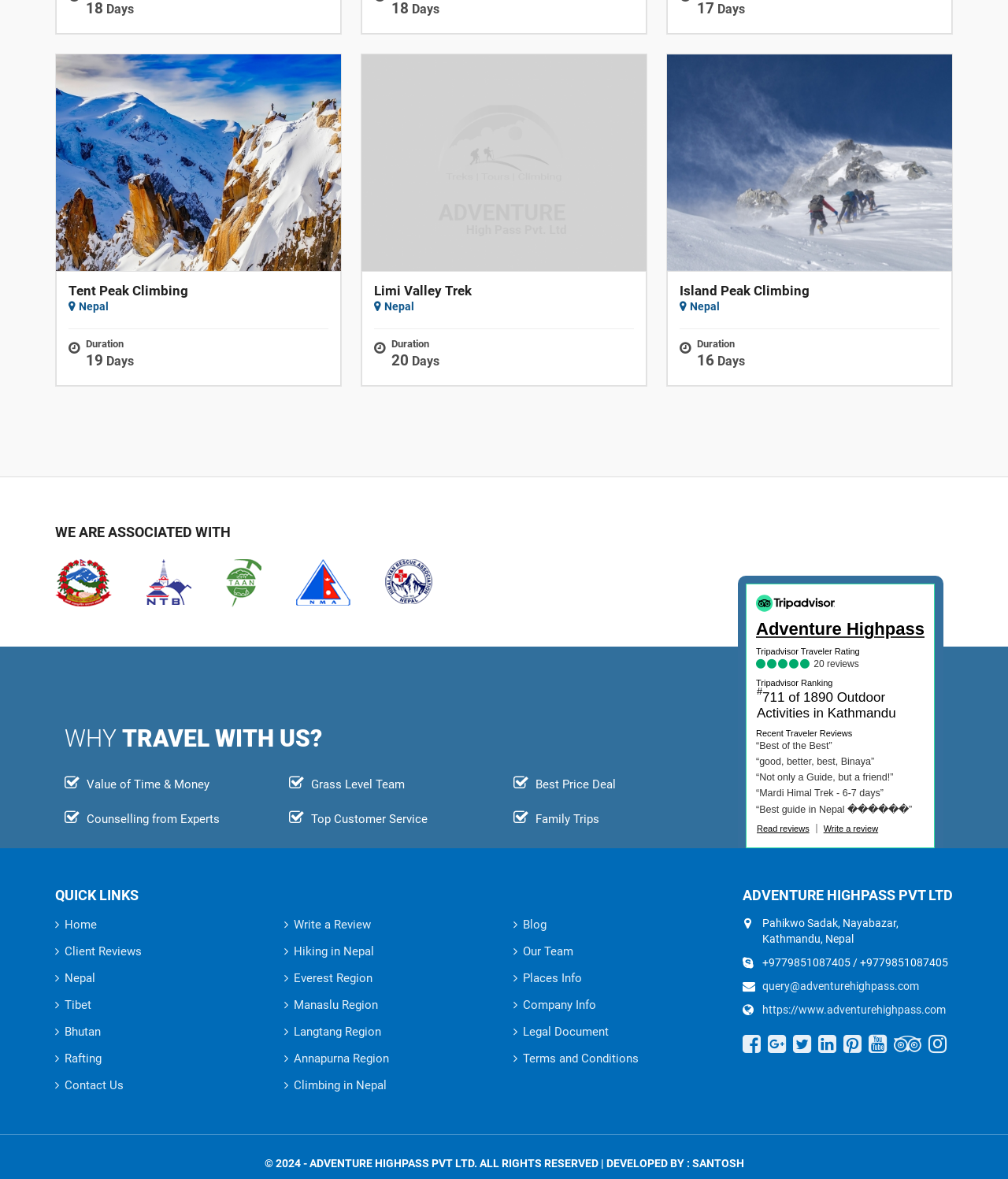Based on the element description Value of Time & Money, identify the bounding box of the UI element in the given webpage screenshot. The coordinates should be in the format (top-left x, top-left y, bottom-right x, bottom-right y) and must be between 0 and 1.

[0.064, 0.66, 0.208, 0.672]